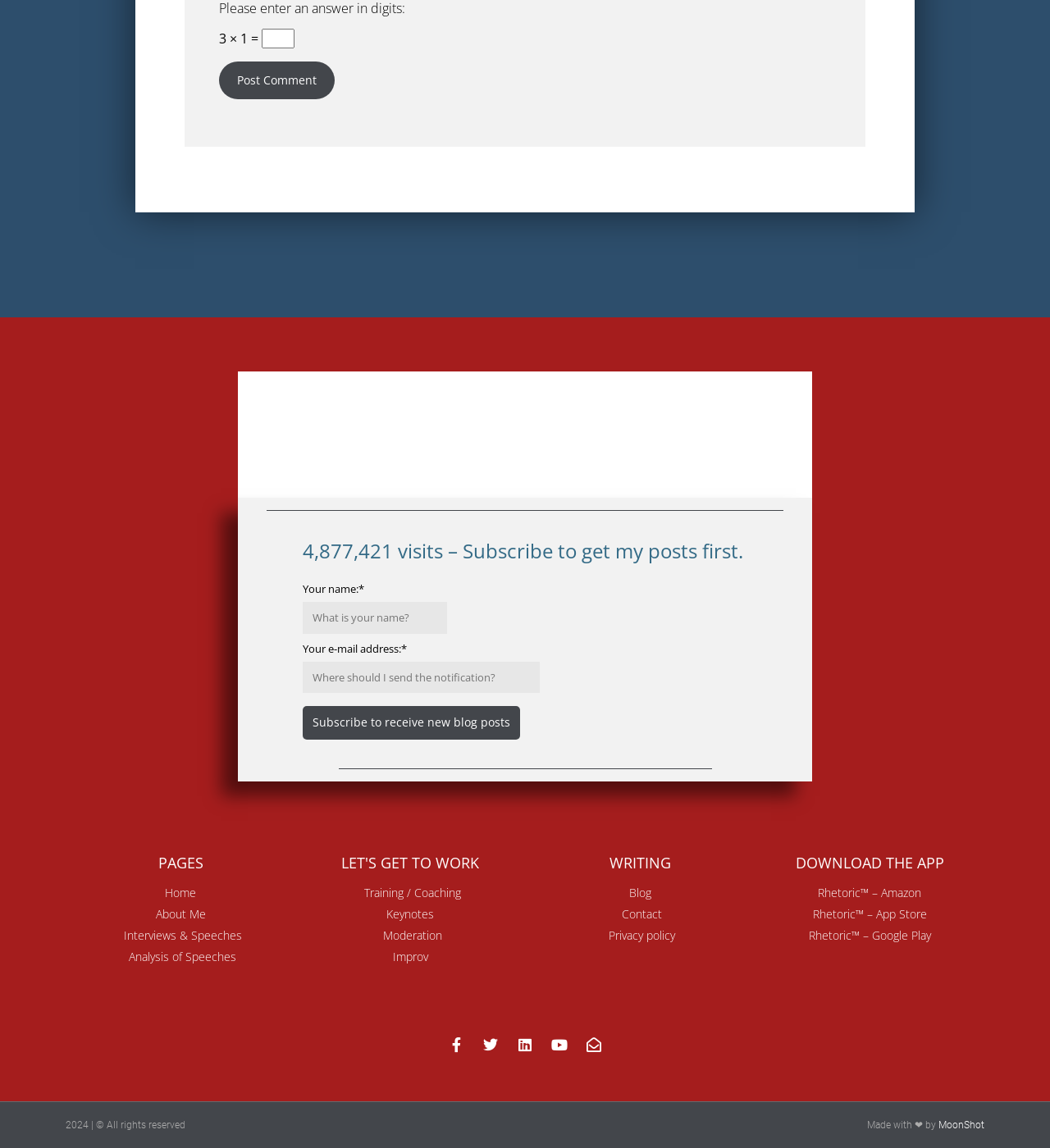Find the bounding box coordinates of the clickable region needed to perform the following instruction: "Visit the home page". The coordinates should be provided as four float numbers between 0 and 1, i.e., [left, top, right, bottom].

[0.062, 0.772, 0.281, 0.783]